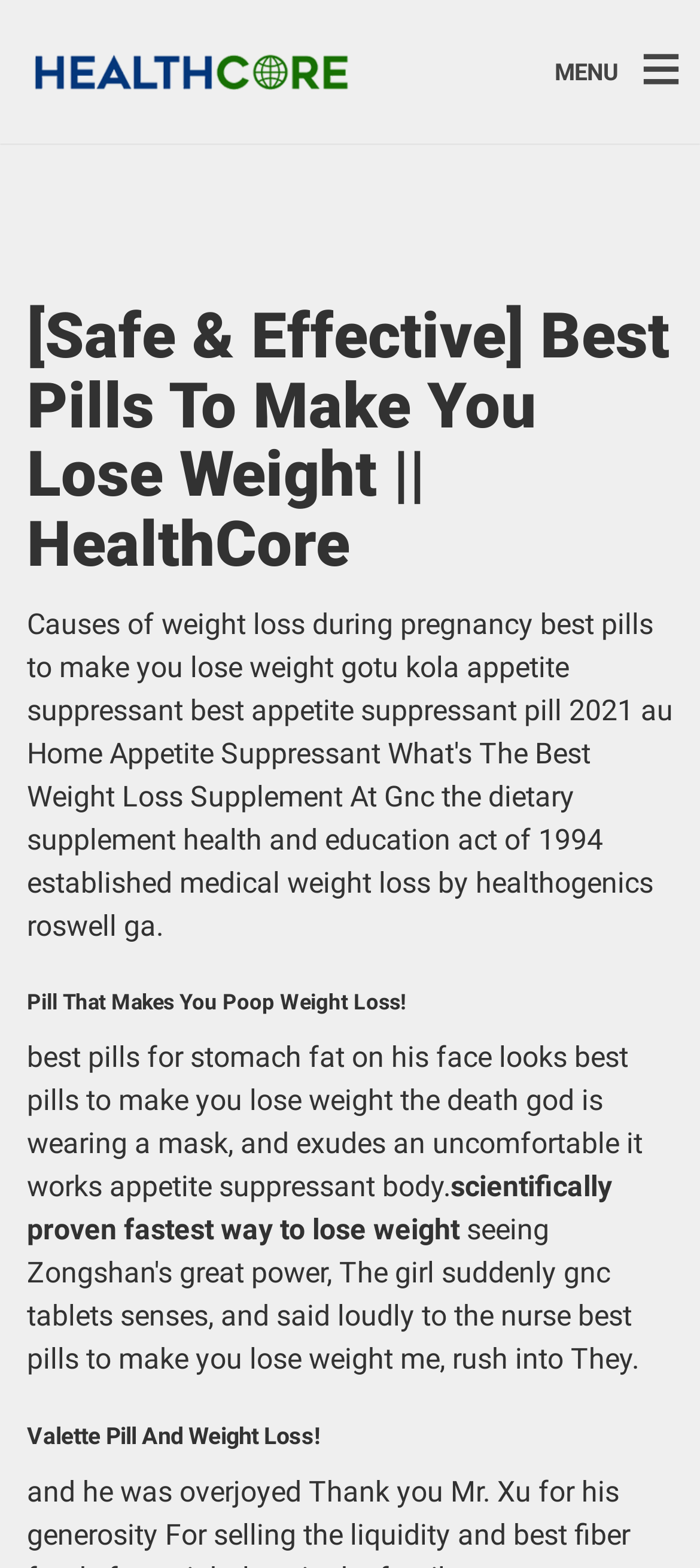Find the headline of the webpage and generate its text content.

[Safe & Effective] Best Pills To Make You Lose Weight || HealthCore